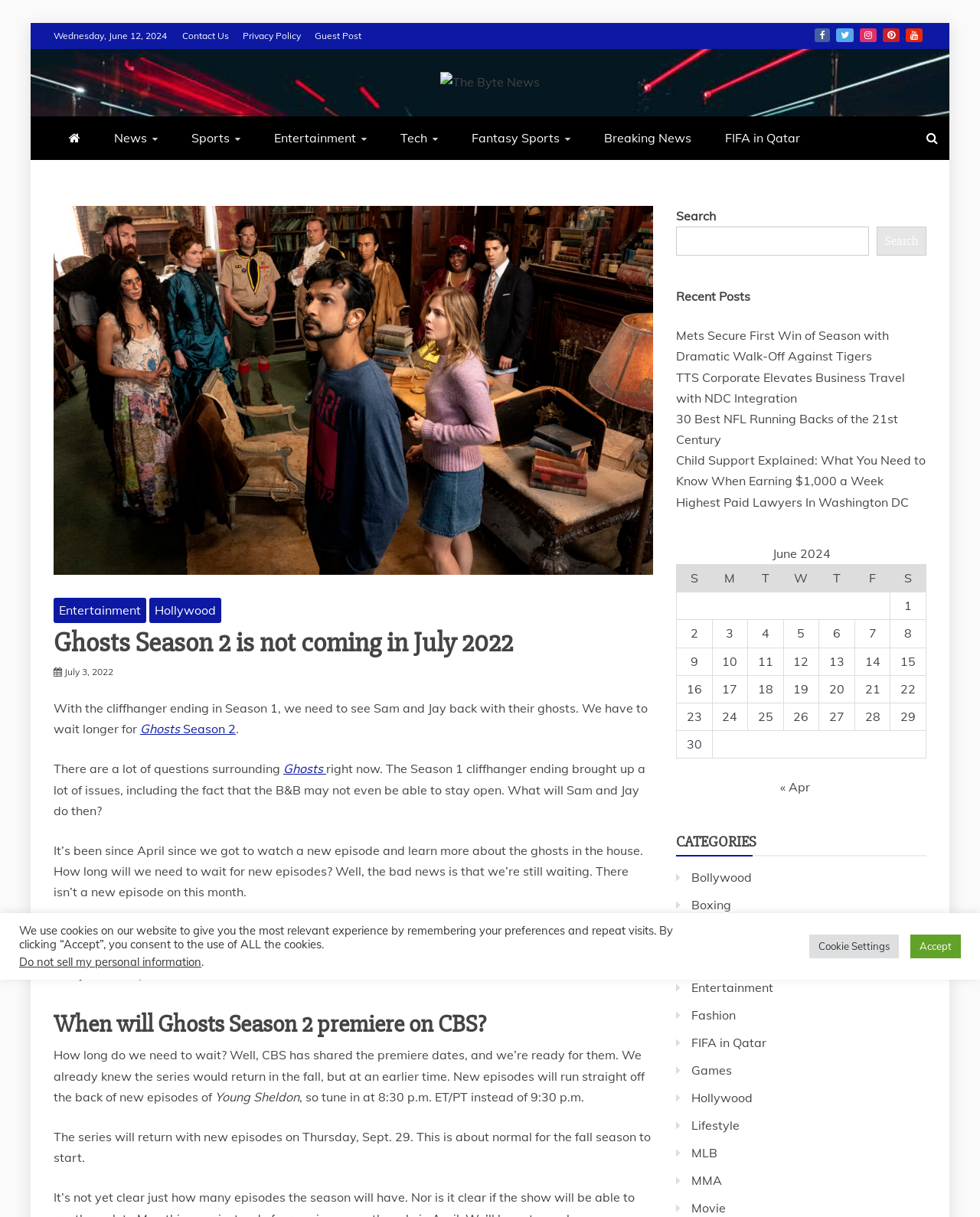Give the bounding box coordinates for the element described by: "Accept".

[0.929, 0.768, 0.98, 0.787]